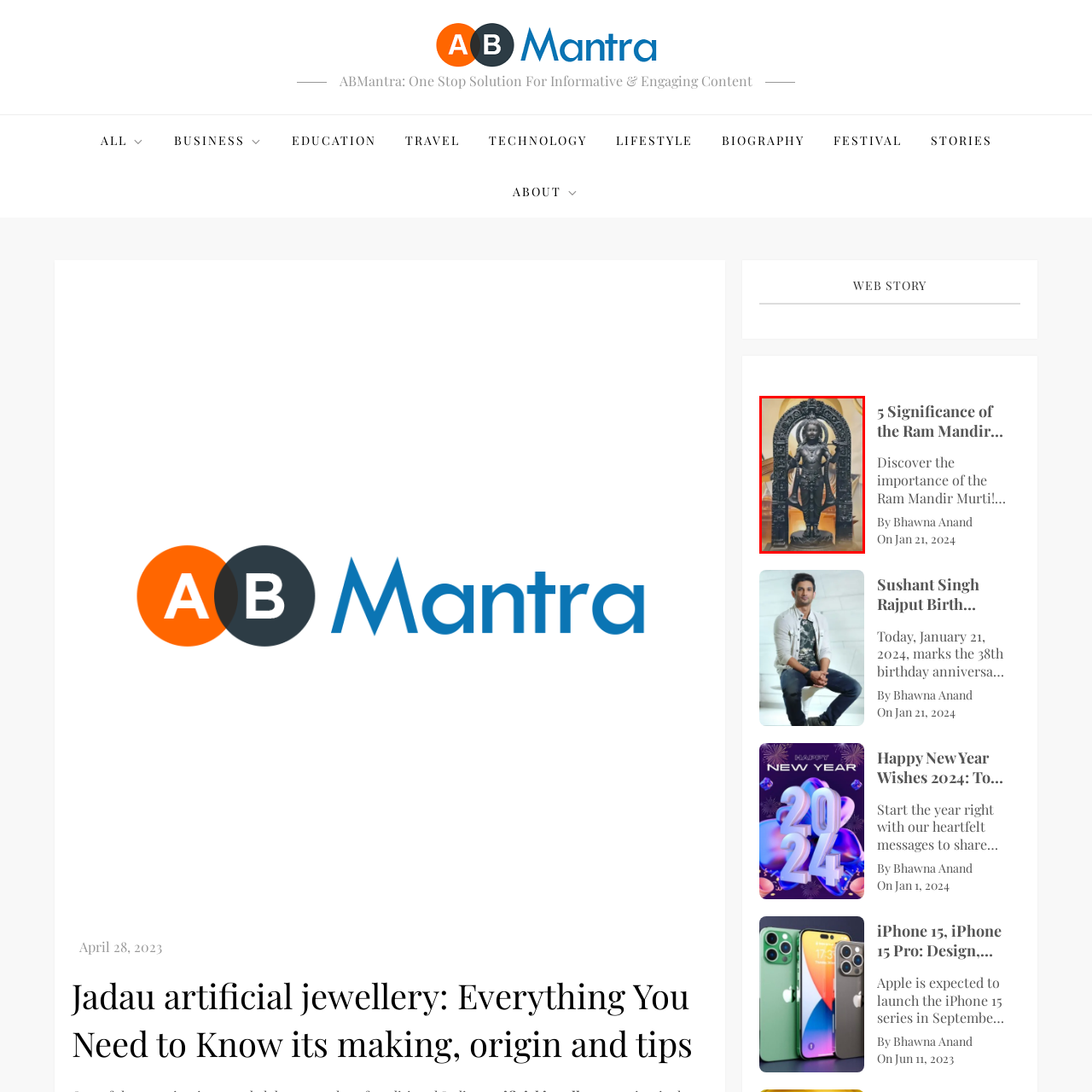Provide a comprehensive description of the image highlighted by the red bounding box.

The image showcases a beautifully crafted statue of Lord Rama, depicted in an intricate architectural frame. This striking piece highlights Lord Rama in a standing posture, adorned with traditional attire that reflects the rich heritage of Indian artistry. The detailed craftsmanship includes ornate designs on both the statue and the surrounding arch, symbolizing the deep cultural and spiritual significance of Lord Rama in Hinduism. The background hints at a serene setting, enhancing the divine aura of the statue. This artwork is not just a representation of religious devotion but also a testament to the artistic skills involved in creating such intricate designs, serving as a focal point for devotion and reverence.